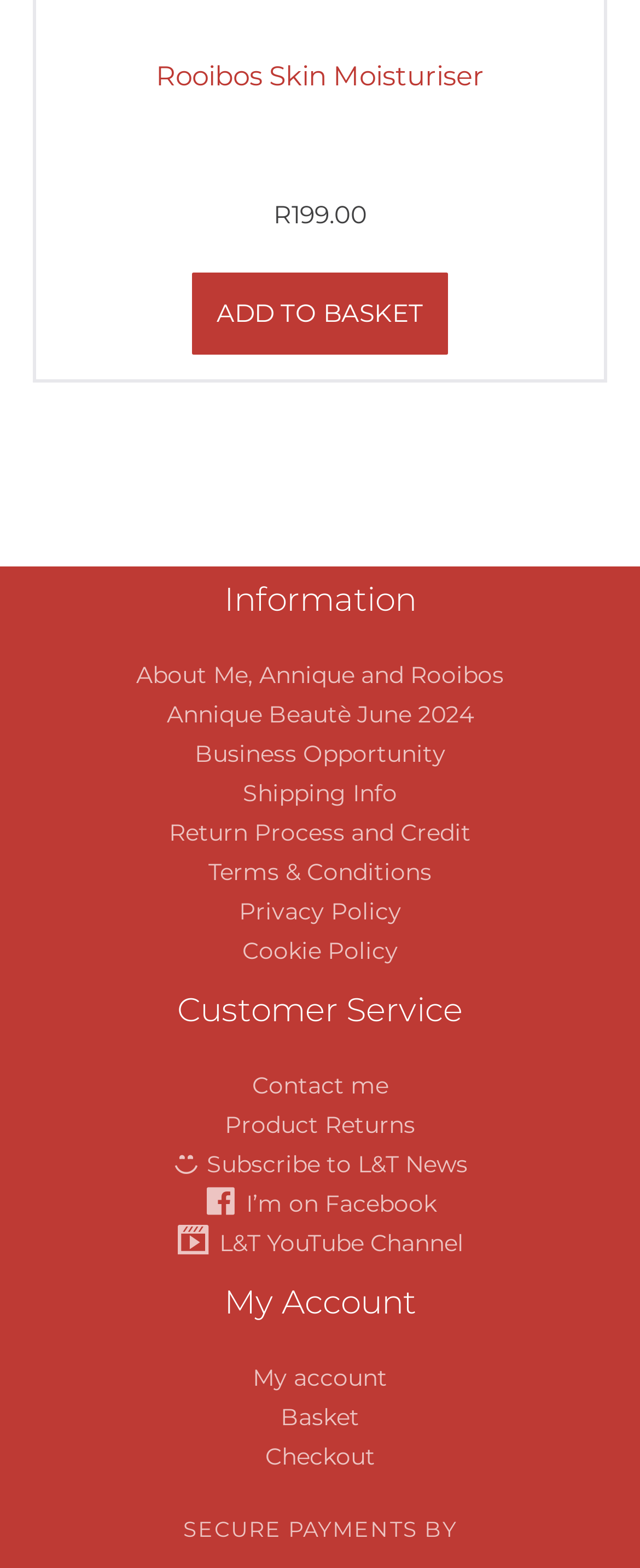Using the webpage screenshot, locate the HTML element that fits the following description and provide its bounding box: "Annique Beautè June 2024".

[0.26, 0.446, 0.74, 0.465]